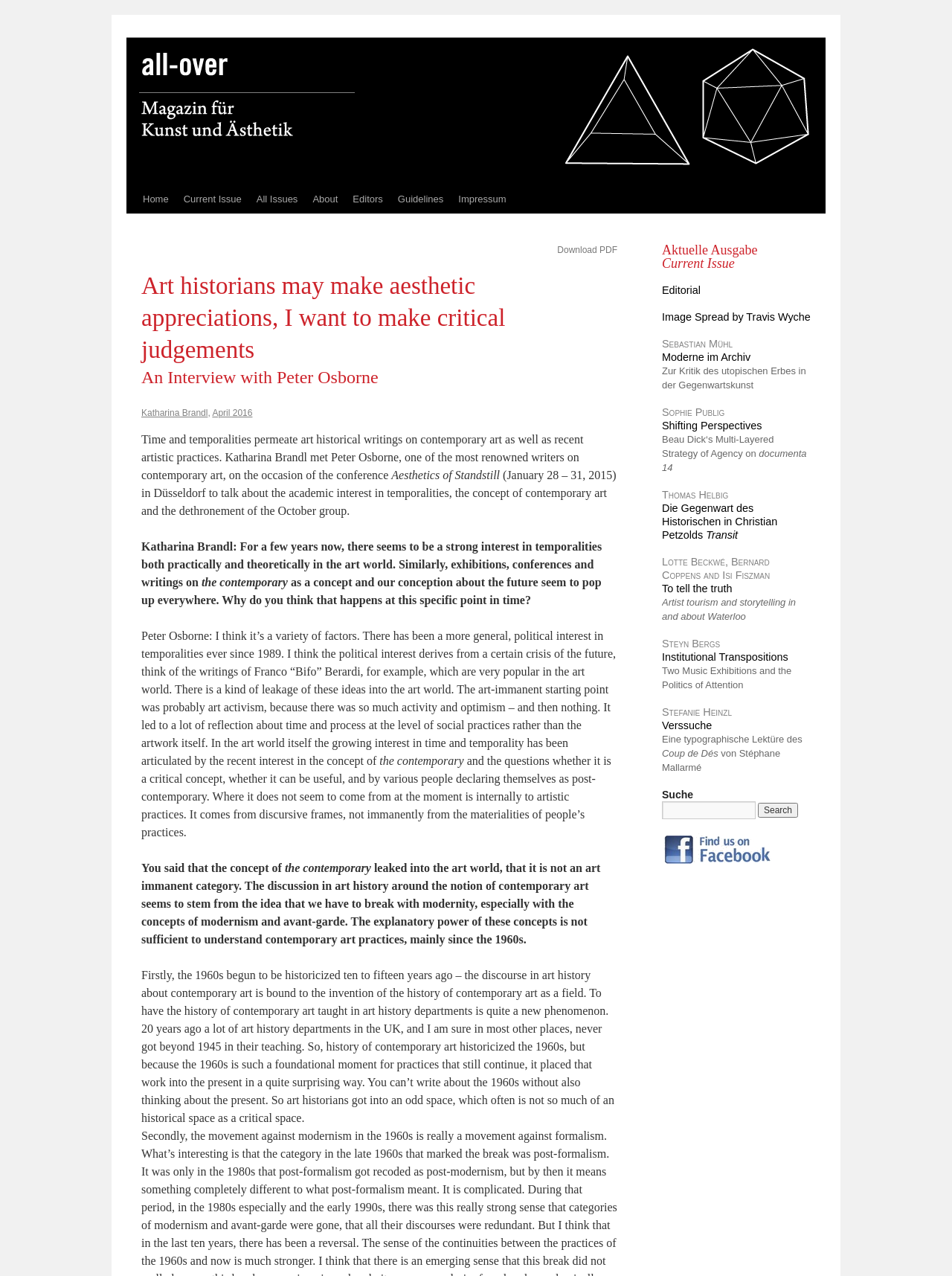Identify the bounding box coordinates for the element that needs to be clicked to fulfill this instruction: "Download the PDF". Provide the coordinates in the format of four float numbers between 0 and 1: [left, top, right, bottom].

[0.585, 0.192, 0.648, 0.2]